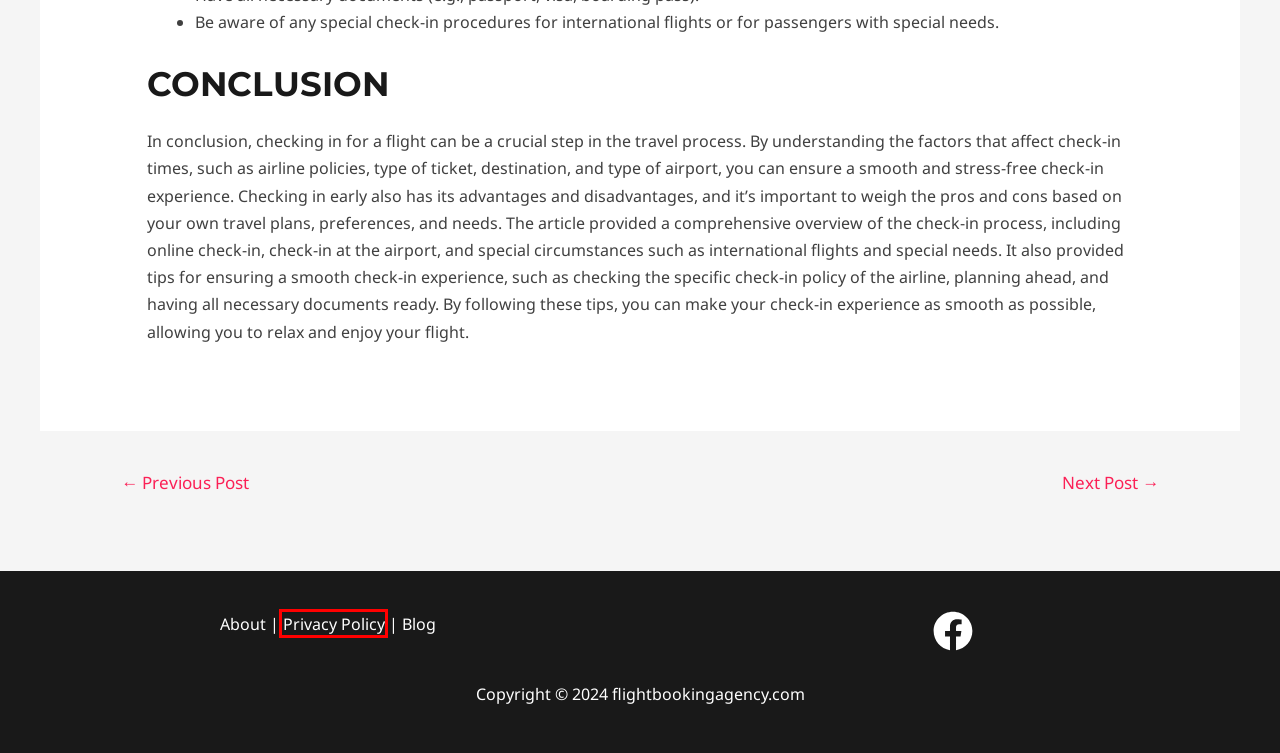Given a screenshot of a webpage with a red rectangle bounding box around a UI element, select the best matching webpage description for the new webpage that appears after clicking the highlighted element. The candidate descriptions are:
A. Privacy Policy - flightbookingagency.com
B. Aftab Hashmi - flightbookingagency.com
C. Is There an Air Marshal on Every Flight?
D. Instant Flight Booking Over Call - Flight Booking Agency
E. About - flightbookingagency.com
F. Blog - flightbookingagency.com
G. Contact - flightbookingagency.com
H. Will flight prices go down?

A